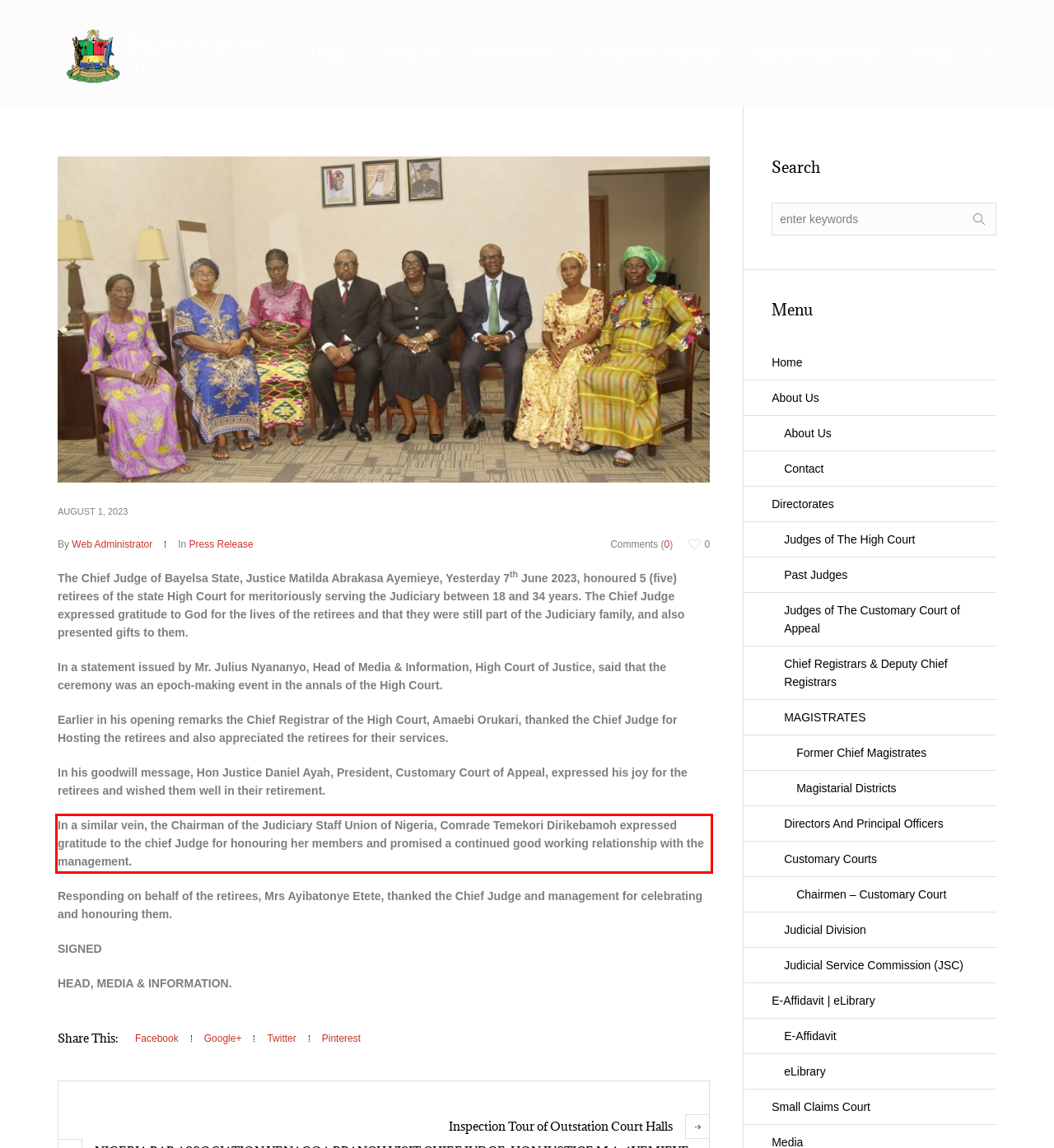Examine the screenshot of the webpage, locate the red bounding box, and generate the text contained within it.

In a similar vein, the Chairman of the Judiciary Staff Union of Nigeria, Comrade Temekori Dirikebamoh expressed gratitude to the chief Judge for honouring her members and promised a continued good working relationship with the management.